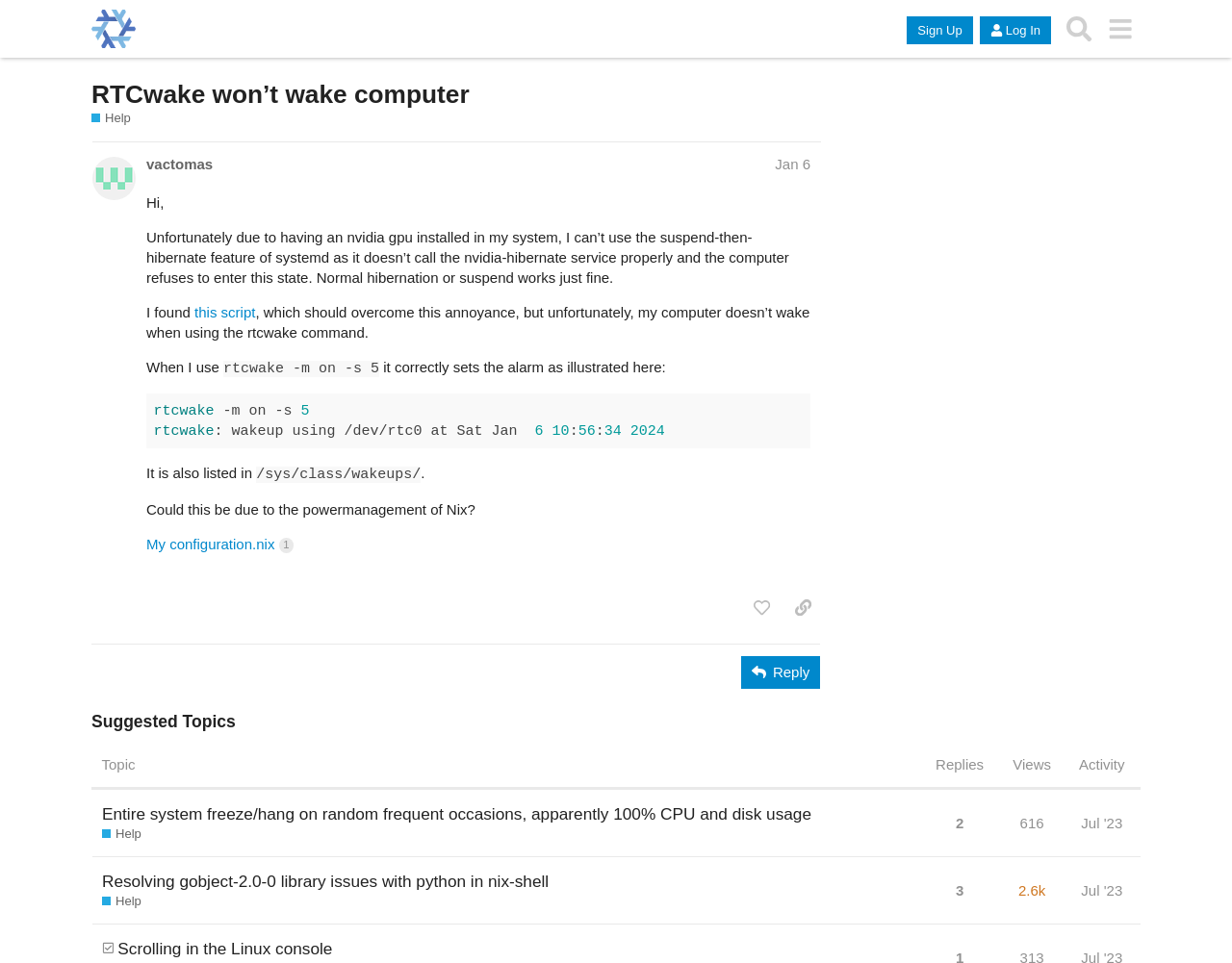Identify the bounding box coordinates of the section to be clicked to complete the task described by the following instruction: "View the suggested topic 'Entire system freeze/hang on random frequent occasions, apparently 100% CPU and disk usage'". The coordinates should be four float numbers between 0 and 1, formatted as [left, top, right, bottom].

[0.075, 0.818, 0.75, 0.889]